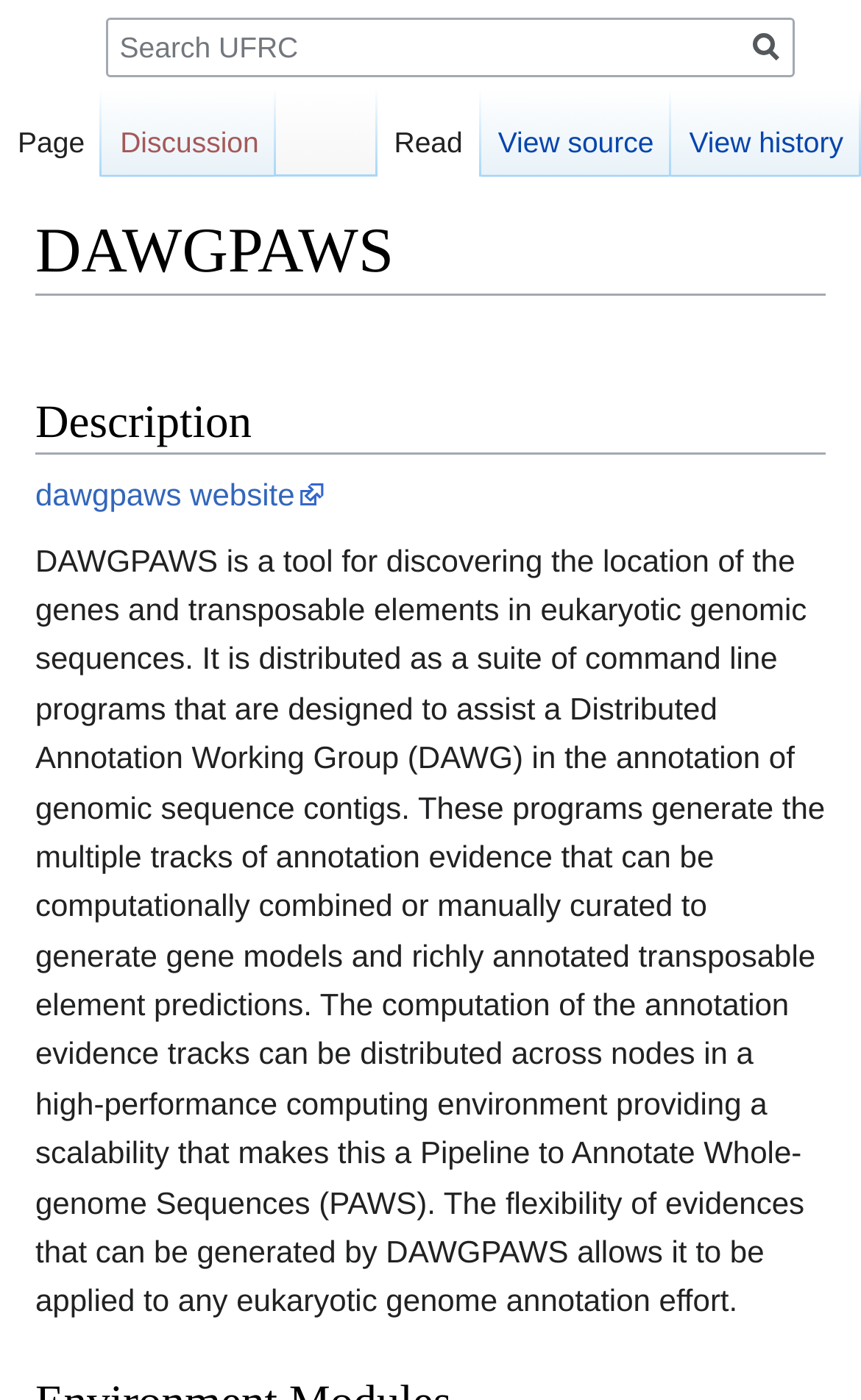Provide a brief response to the question using a single word or phrase: 
How many links are in the navigation 'Namespaces'?

2